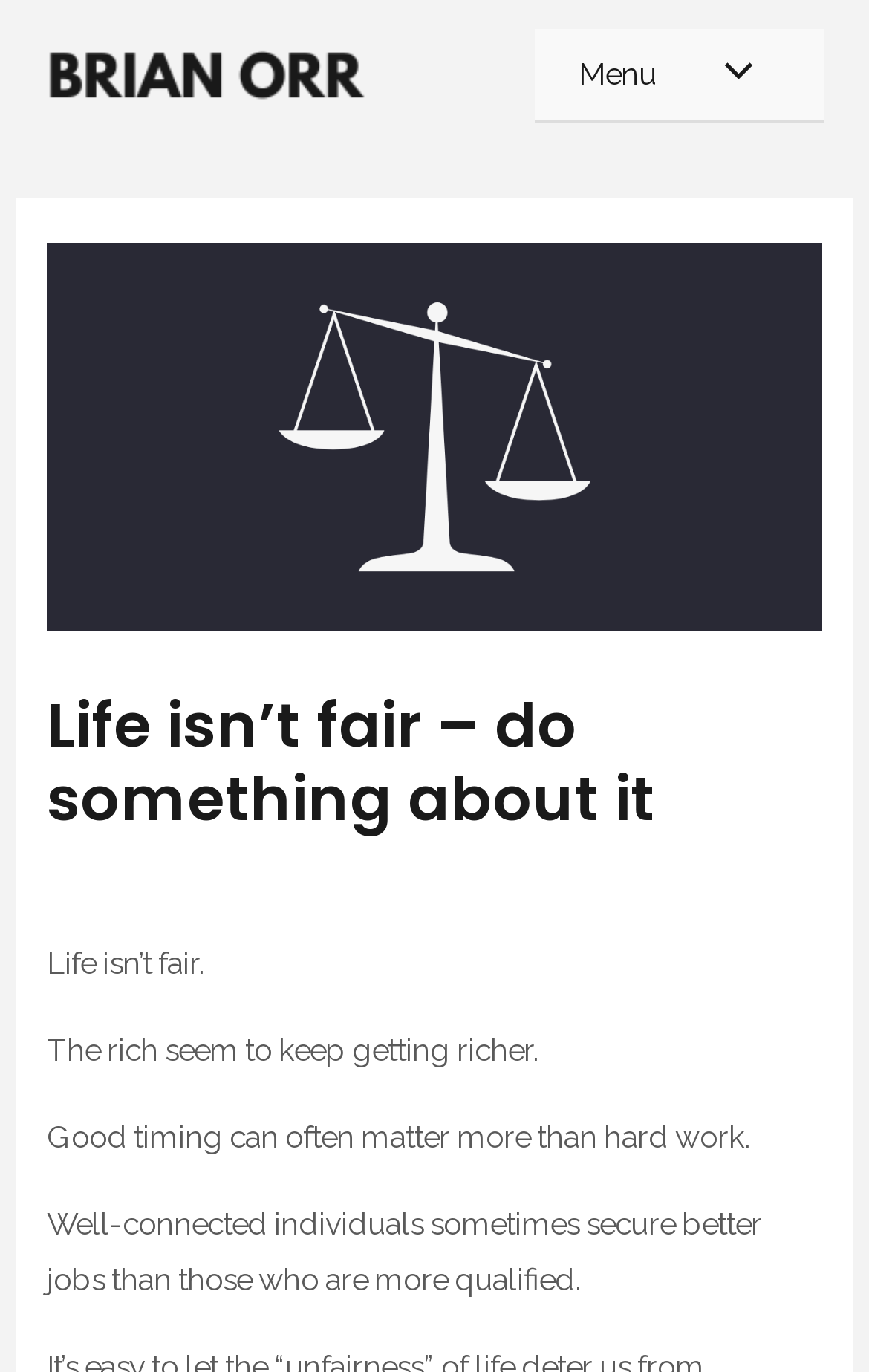Bounding box coordinates are specified in the format (top-left x, top-left y, bottom-right x, bottom-right y). All values are floating point numbers bounded between 0 and 1. Please provide the bounding box coordinate of the region this sentence describes: Brian Orr

[0.441, 0.629, 0.585, 0.655]